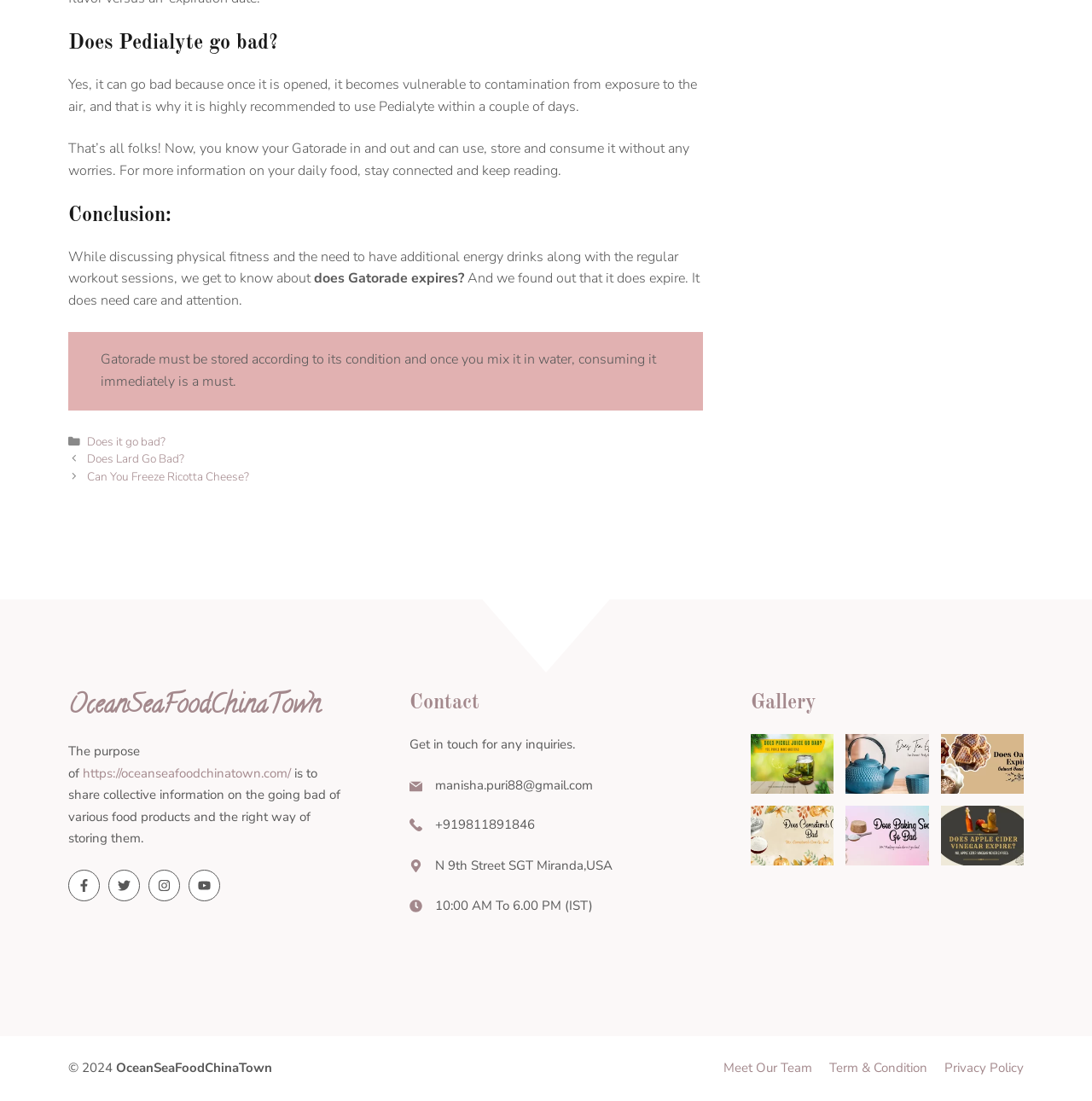Based on the element description, predict the bounding box coordinates (top-left x, top-left y, bottom-right x, bottom-right y) for the UI element in the screenshot: Post@acumat.com

None